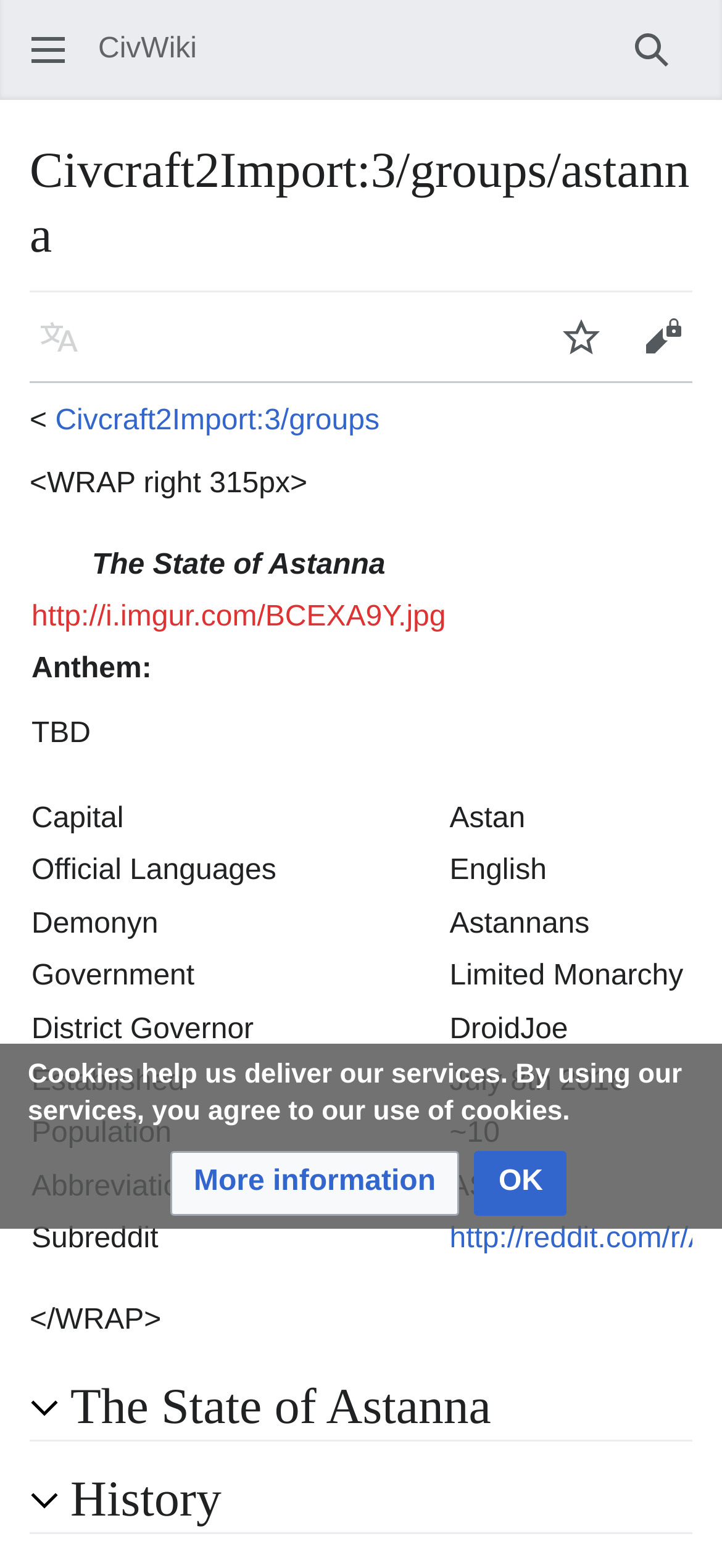Identify the bounding box coordinates of the area that should be clicked in order to complete the given instruction: "Expand the State of Astanna section". The bounding box coordinates should be four float numbers between 0 and 1, i.e., [left, top, right, bottom].

[0.097, 0.877, 0.959, 0.919]